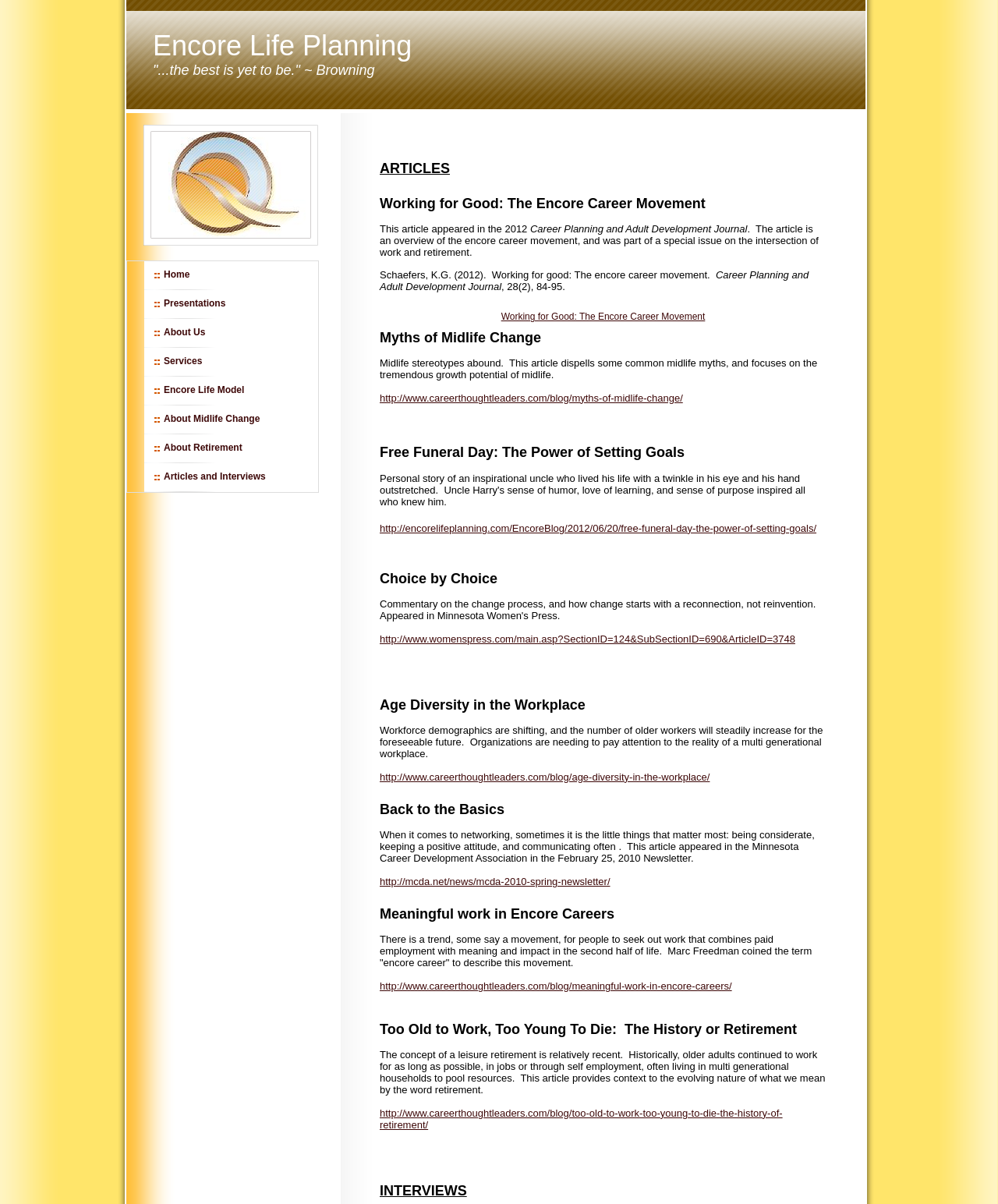What is the topic of the article 'Working for Good: The Encore Career Movement'?
Refer to the image and answer the question using a single word or phrase.

Encore career movement